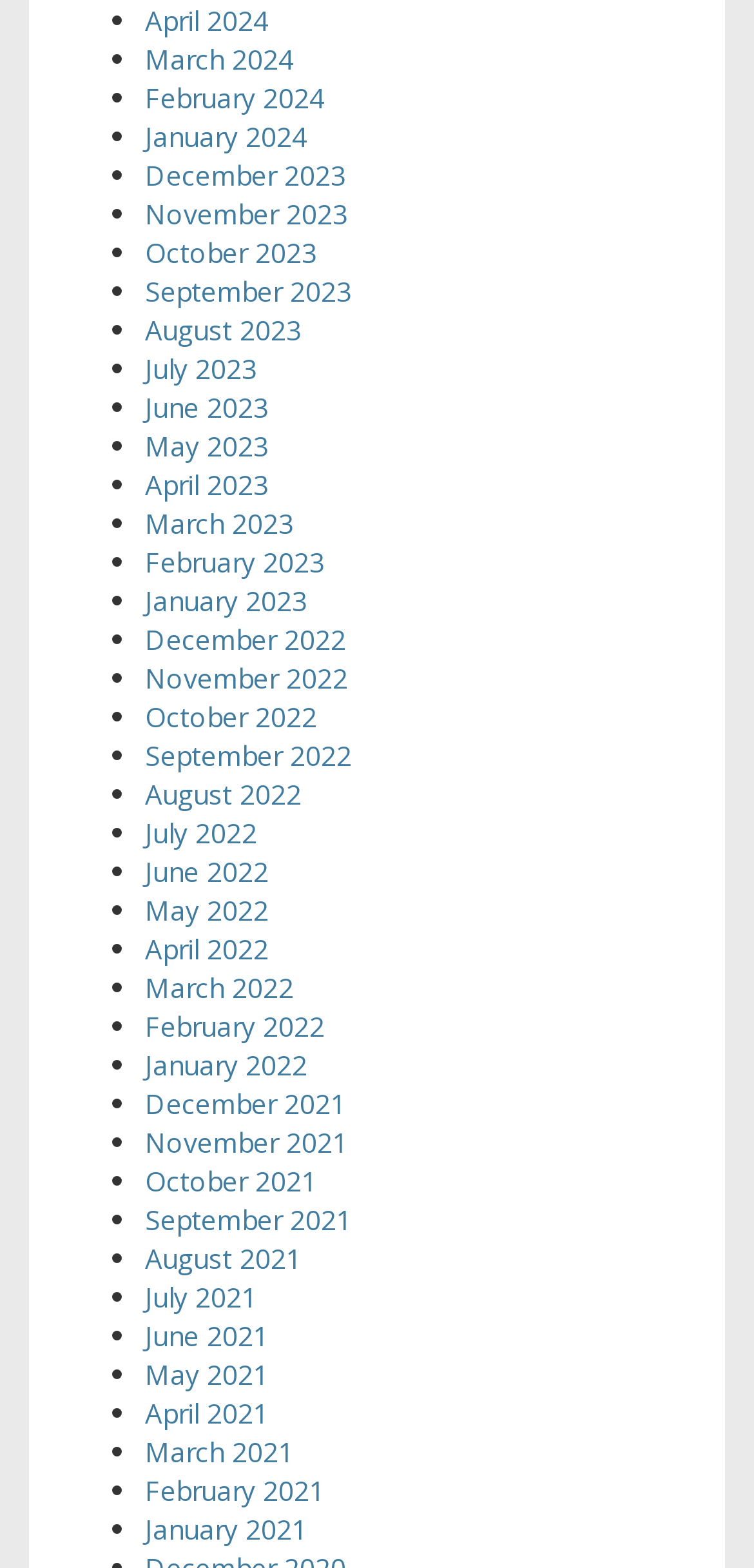What is the earliest month listed?
Refer to the screenshot and respond with a concise word or phrase.

December 2021